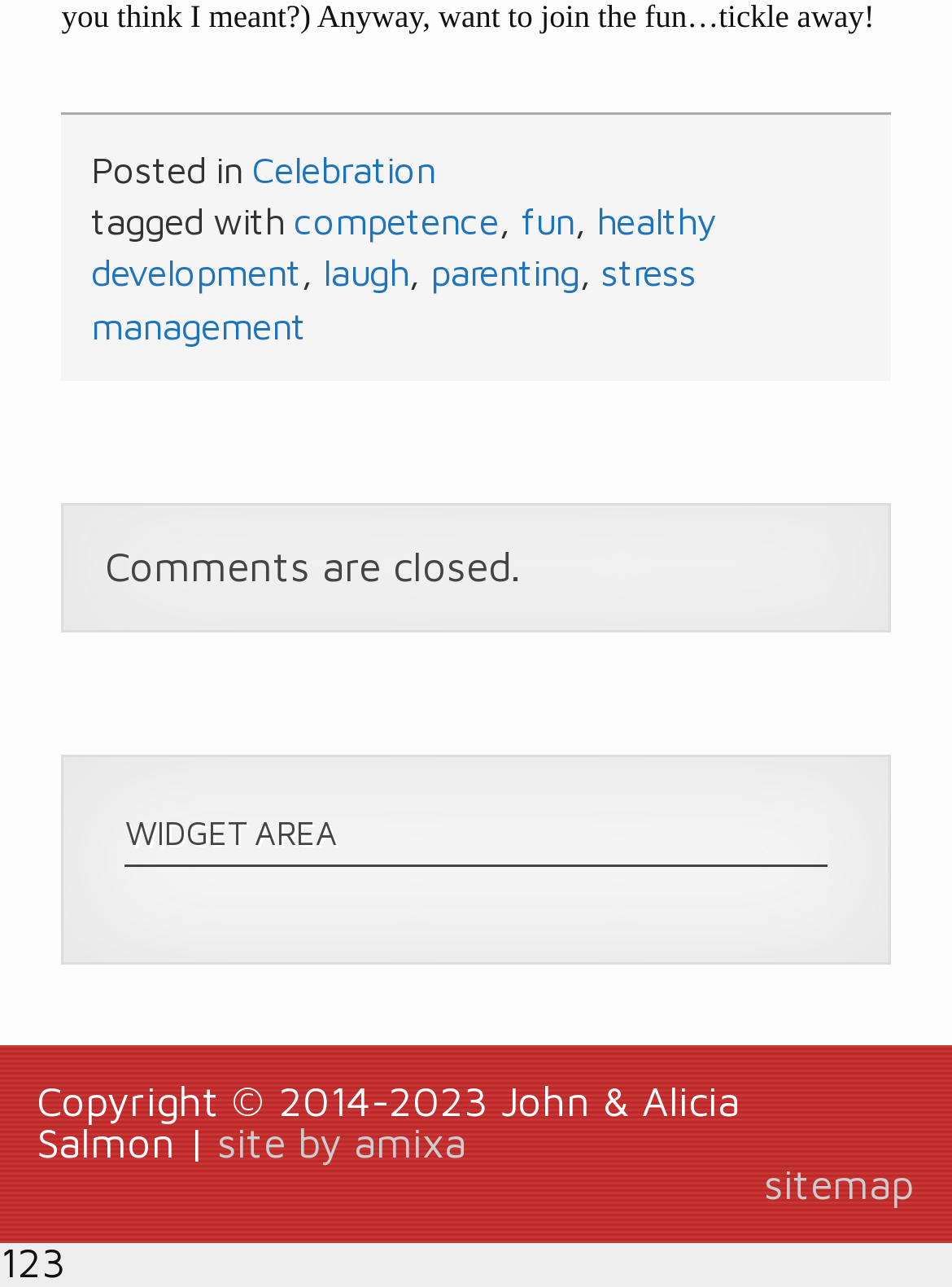Please find the bounding box coordinates for the clickable element needed to perform this instruction: "click on 'Celebration' tag".

[0.265, 0.114, 0.457, 0.148]